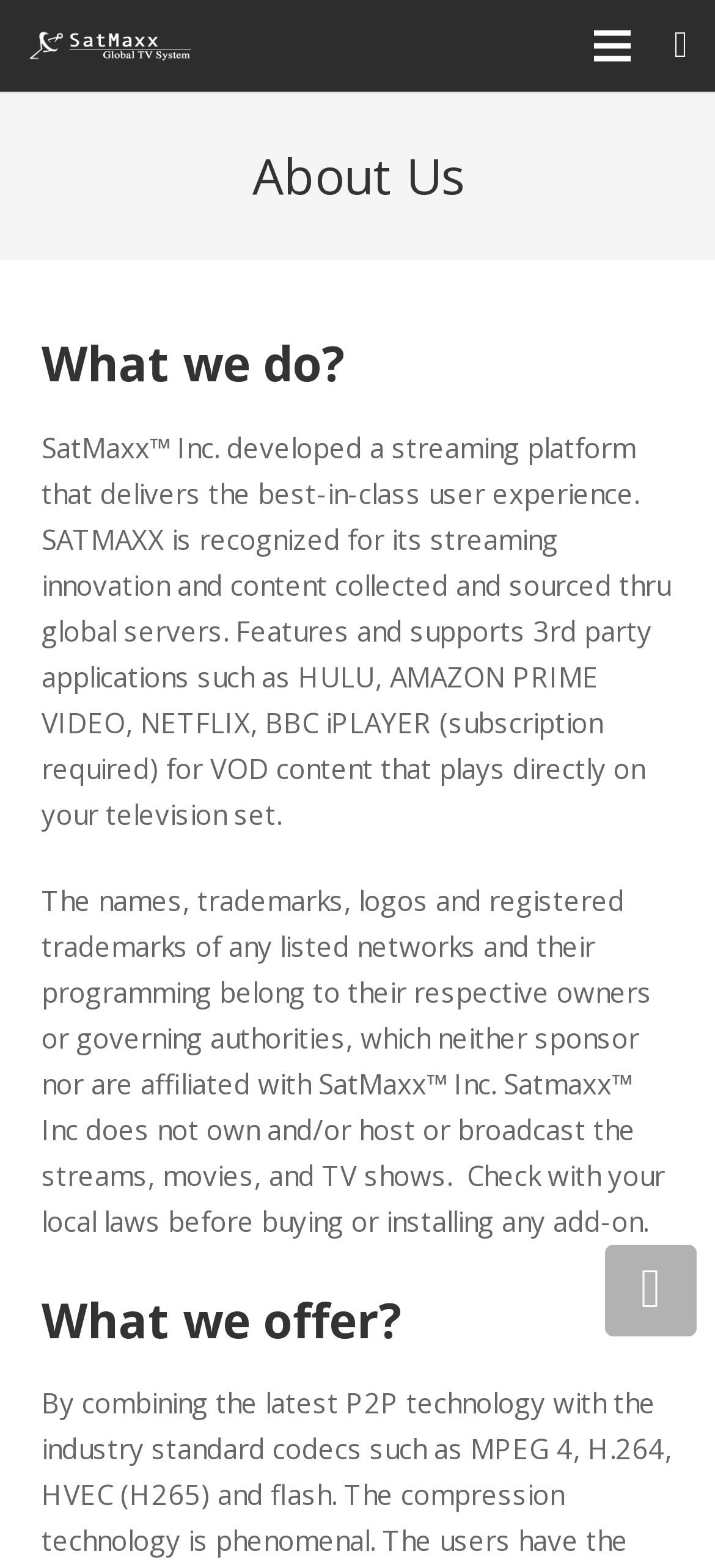Refer to the screenshot and answer the following question in detail:
What is the purpose of the 'Cart' link?

The 'Cart' link is likely used to access the shopping cart, where users can view and manage their purchased or selected items, although the exact functionality is not explicitly stated on the webpage.